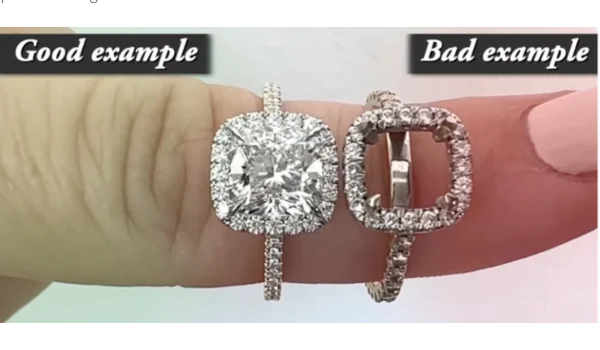Use a single word or phrase to answer the question: What is the main difference between the 'Good example' and 'Bad example' rings?

Design and proportionality